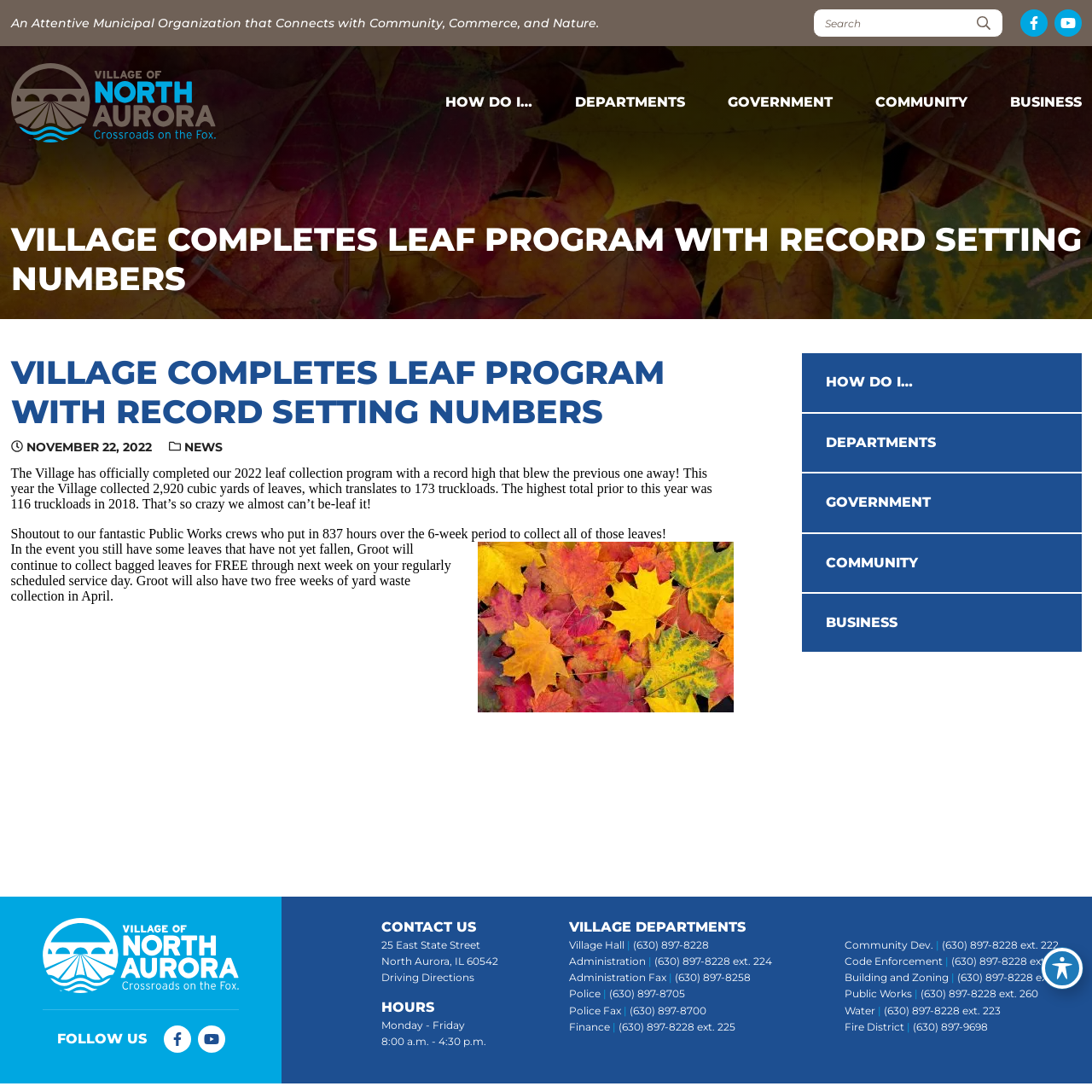Give the bounding box coordinates for the element described by: "parent_node: Search for: name="s" placeholder="Search"".

[0.745, 0.008, 0.918, 0.035]